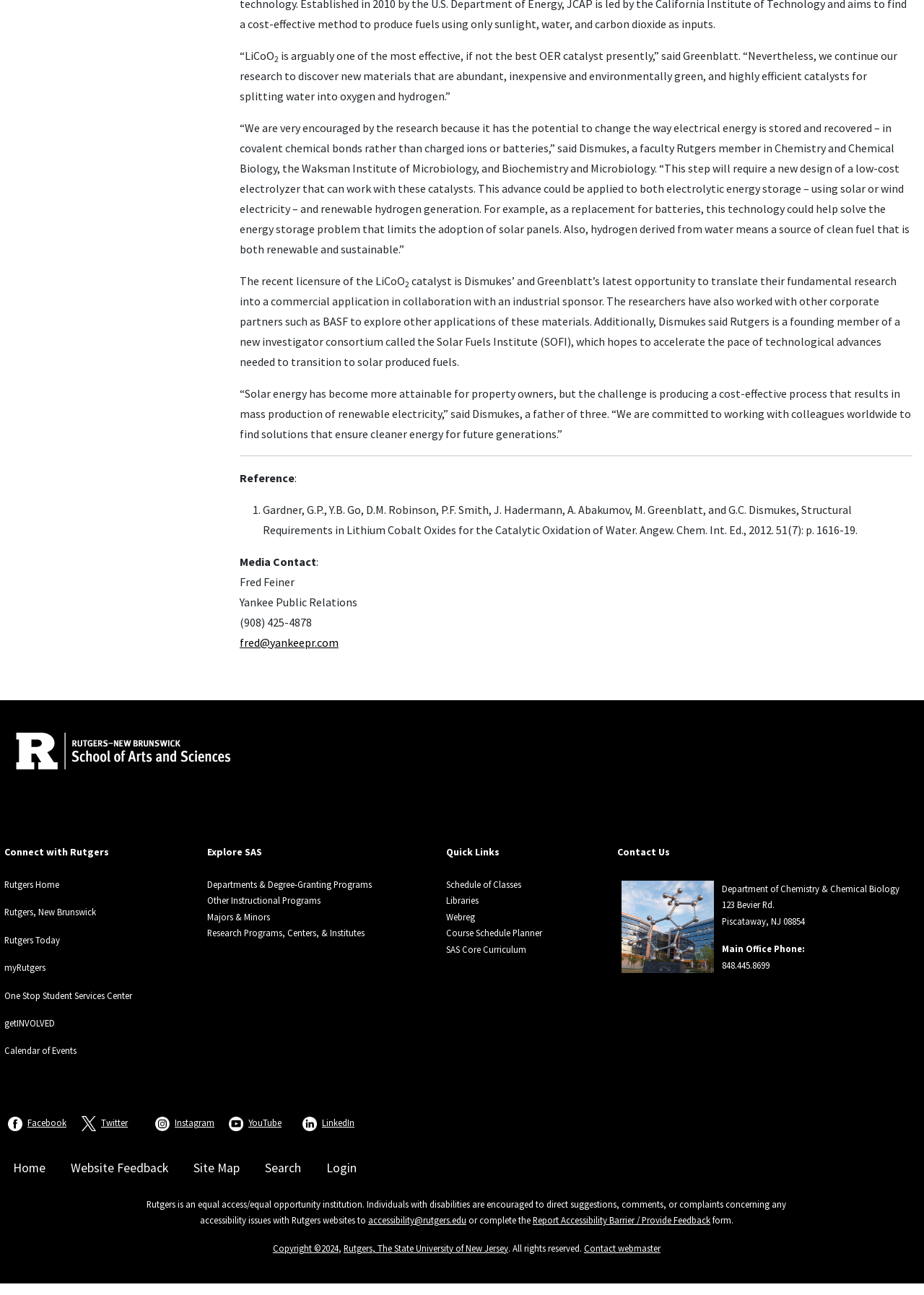What is the name of the university mentioned in the article?
Answer the question with a detailed and thorough explanation.

The article is published on a website associated with Rutgers, a university with a strong presence in New Jersey, and mentions various departments and initiatives within the university.